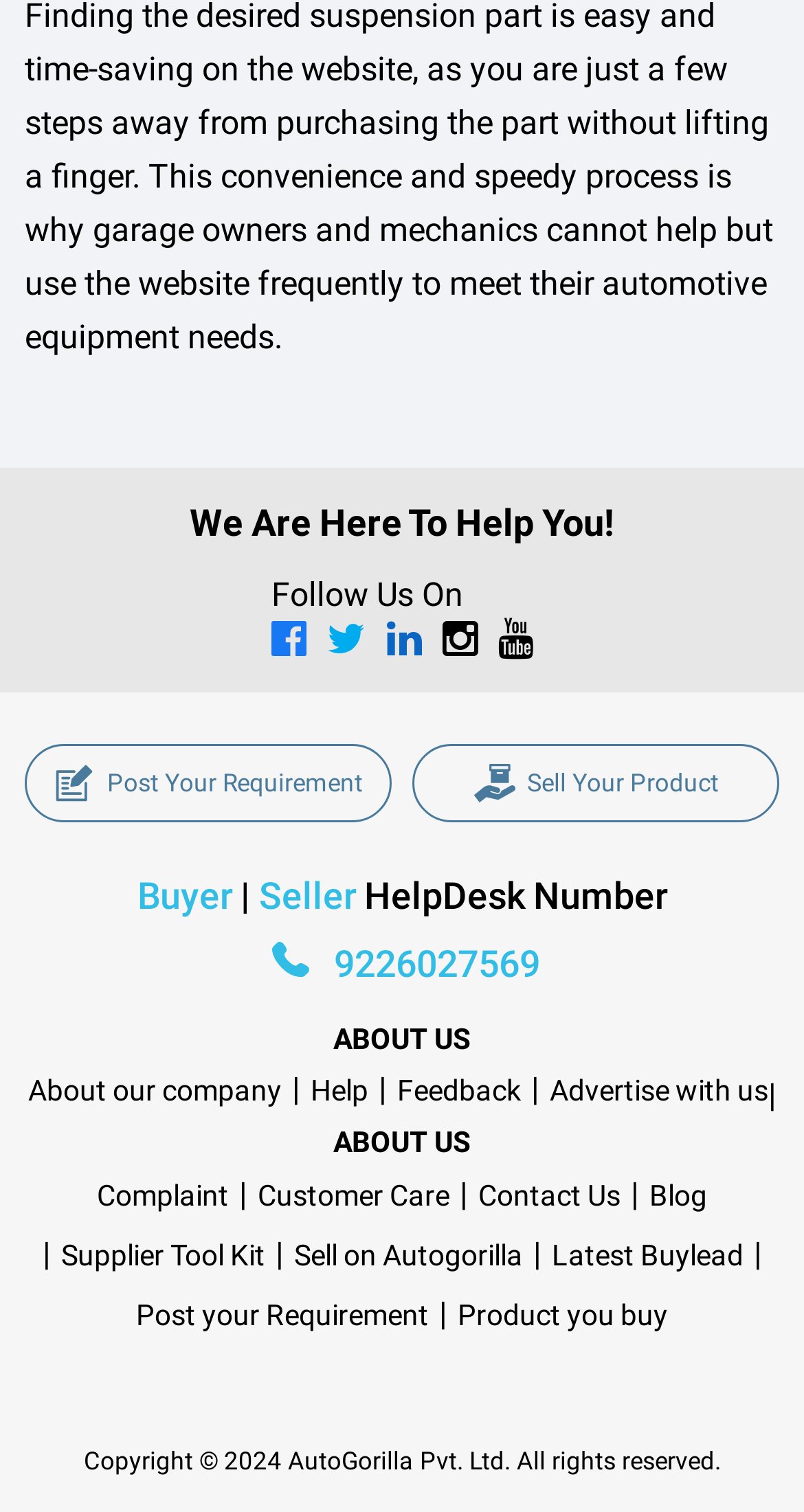What are the social media platforms to follow?
Based on the image, please offer an in-depth response to the question.

I found the links to social media platforms by looking at the heading 'Follow Us On' and the adjacent link elements which contain the icons for Facebook, Twitter, Instagram, and LinkedIn.